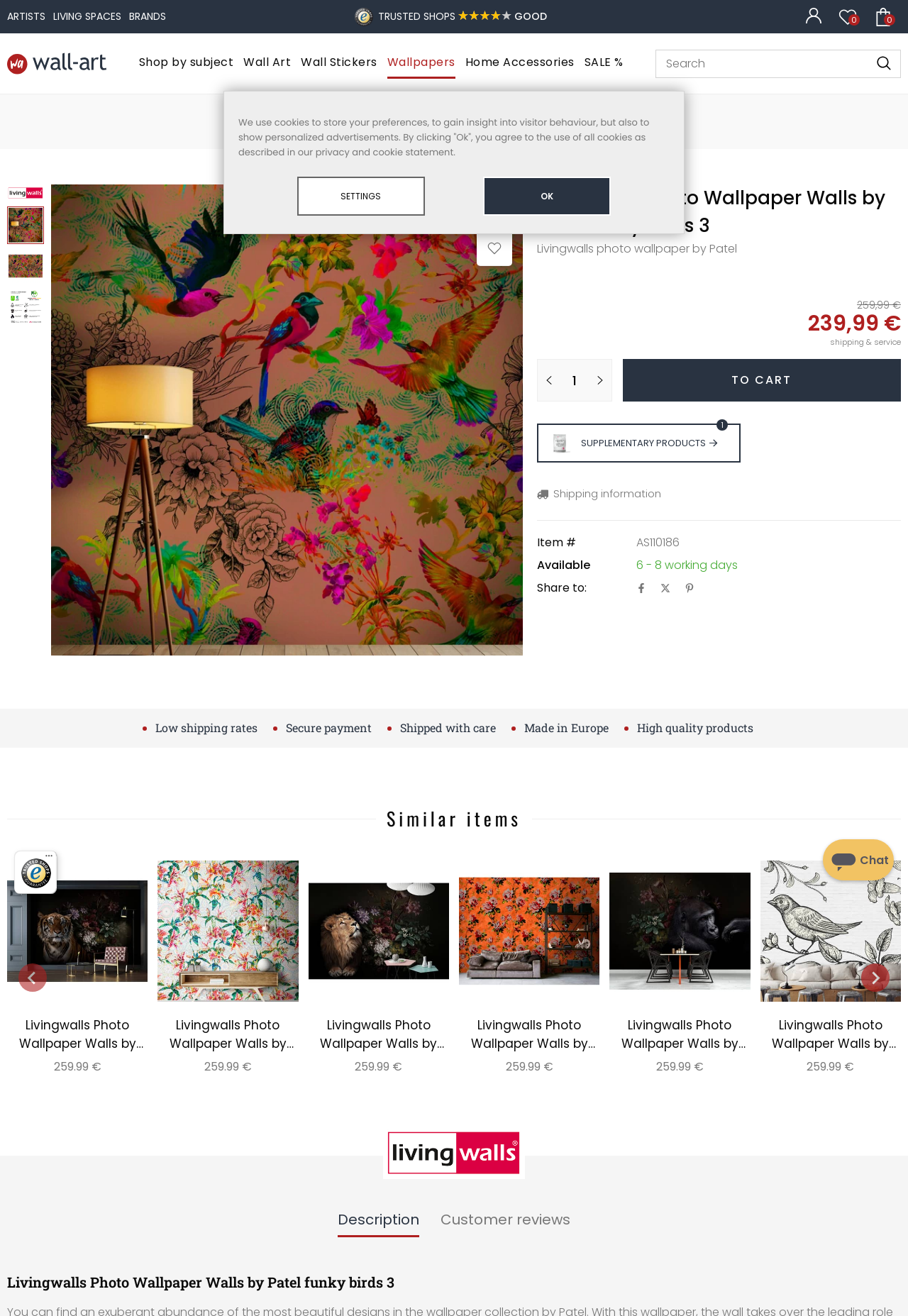Please provide the bounding box coordinates for the UI element as described: "Wallpapers/". The coordinates must be four floats between 0 and 1, represented as [left, top, right, bottom].

[0.443, 0.086, 0.525, 0.099]